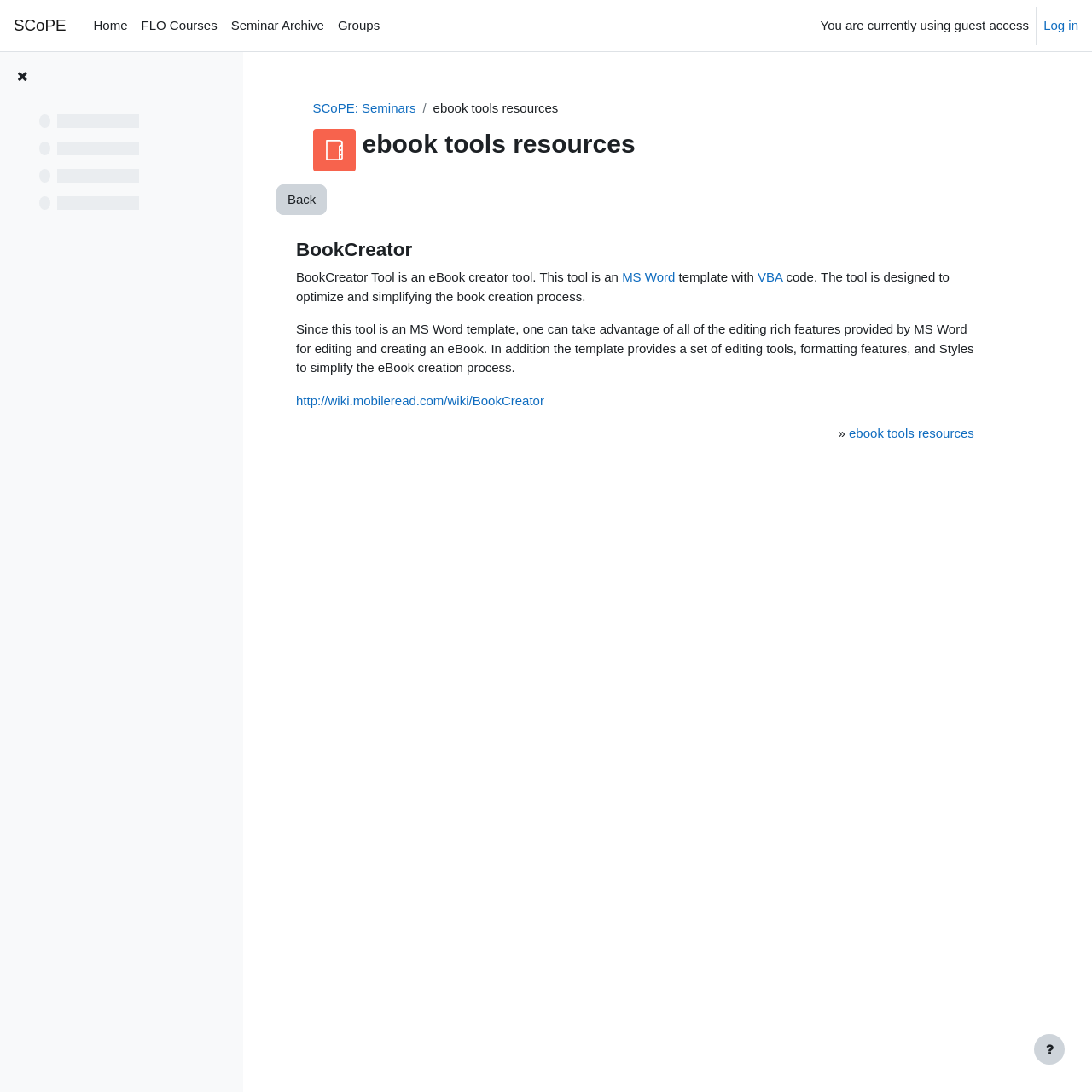Give a detailed overview of the webpage's appearance and contents.

This webpage appears to be a resource page for ebook tools and resources. At the top, there is a navigation bar with links to "SCoPE", "Home", "FLO Courses", "Seminar Archive", and "Groups". To the right of the navigation bar, there is a message indicating that the user is currently using guest access, along with a "Log in" link.

Below the navigation bar, there is a button to close the course index. Next to it, there is a secondary navigation bar with a link to "SCoPE: Seminars" and a text label "ebook tools resources". 

The main content area is divided into two sections. The first section has a heading "ebook tools resources" and a link to go back. The second section is a table with a single row and column, containing a detailed description of the "BookCreator" tool, which is an eBook creator tool that uses an MS Word template with VBA code. The description explains the features and benefits of using this tool, including its ability to optimize and simplify the book creation process. There are also links to "MS Word" and "VBA" within the description.

At the very bottom of the page, there is a button to show the footer.